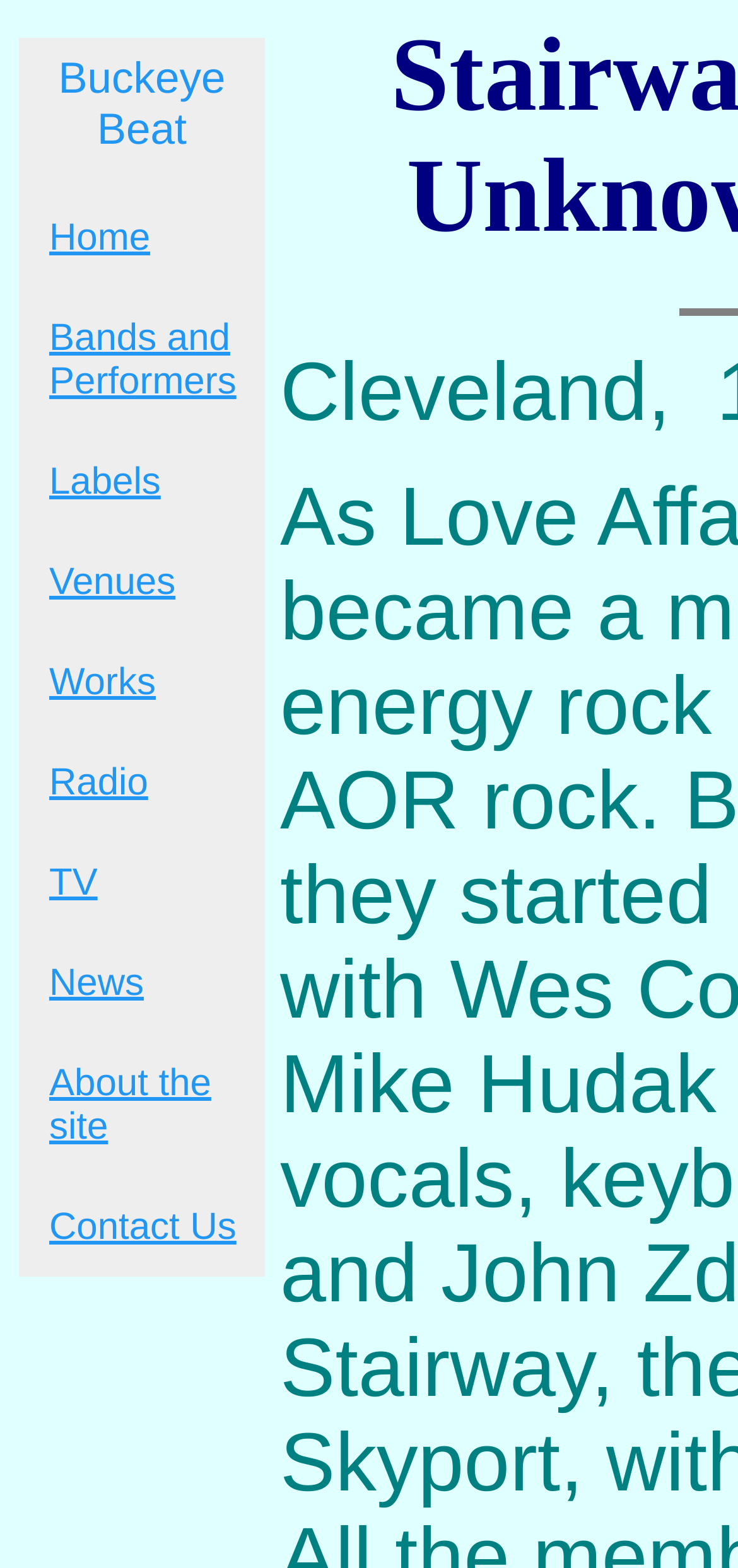Based on the image, please respond to the question with as much detail as possible:
What is the last link on the webpage?

By examining the links provided on the webpage, it can be seen that the last link is 'Contact Us', which is located at the bottom of the list.